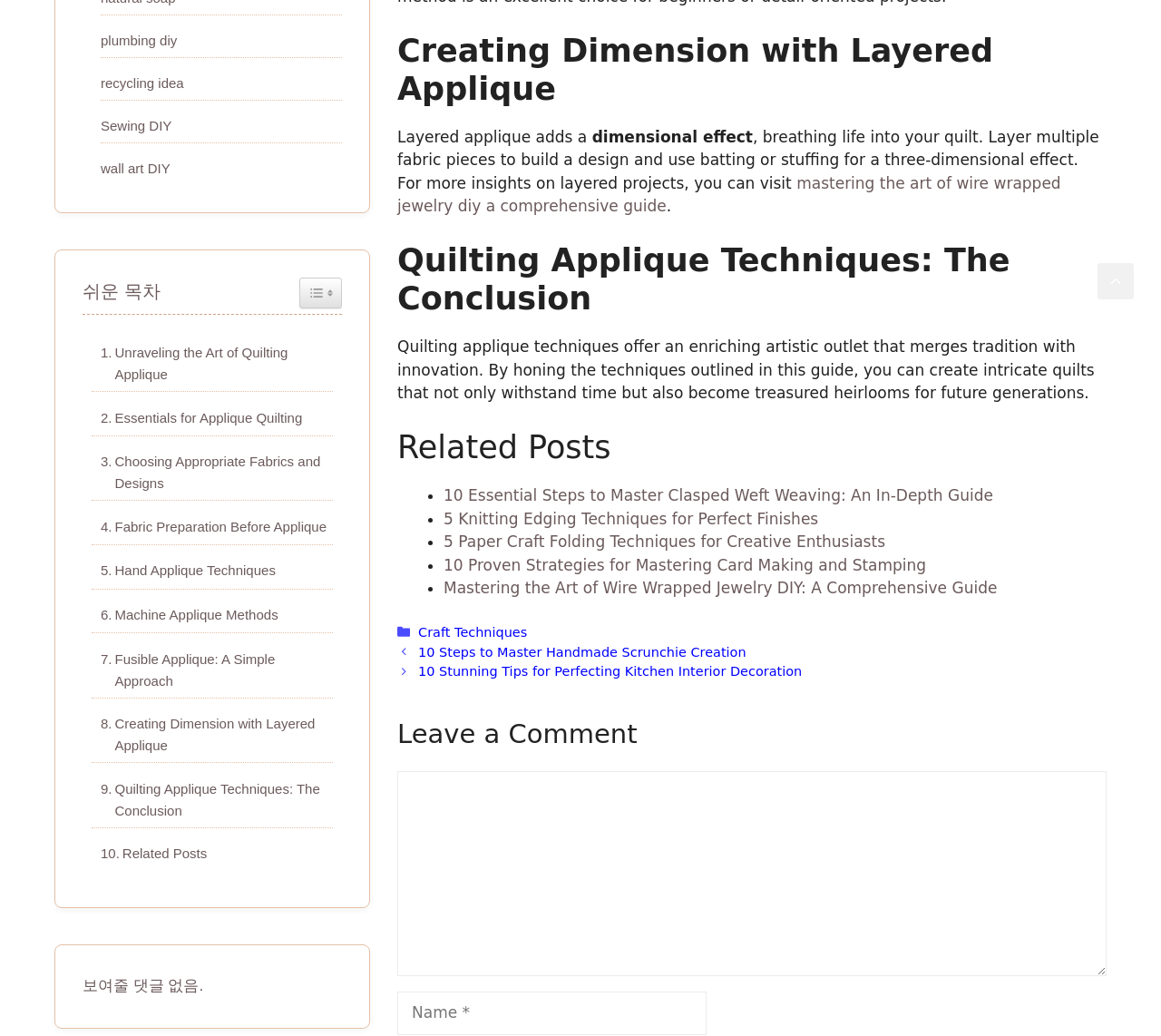Using the webpage screenshot, locate the HTML element that fits the following description and provide its bounding box: "News and Views".

None